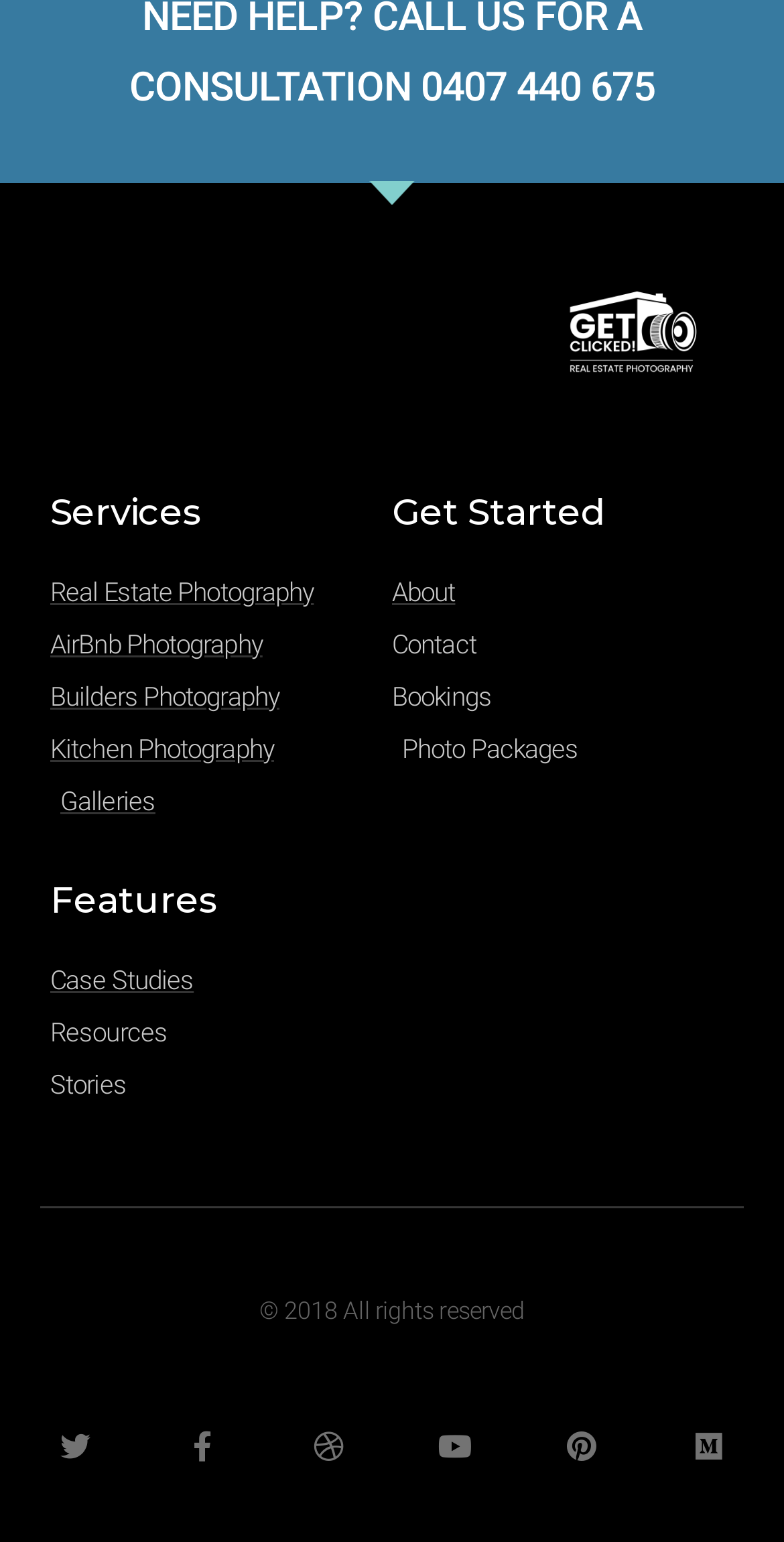Could you determine the bounding box coordinates of the clickable element to complete the instruction: "Check Photo Packages"? Provide the coordinates as four float numbers between 0 and 1, i.e., [left, top, right, bottom].

[0.513, 0.476, 0.738, 0.495]